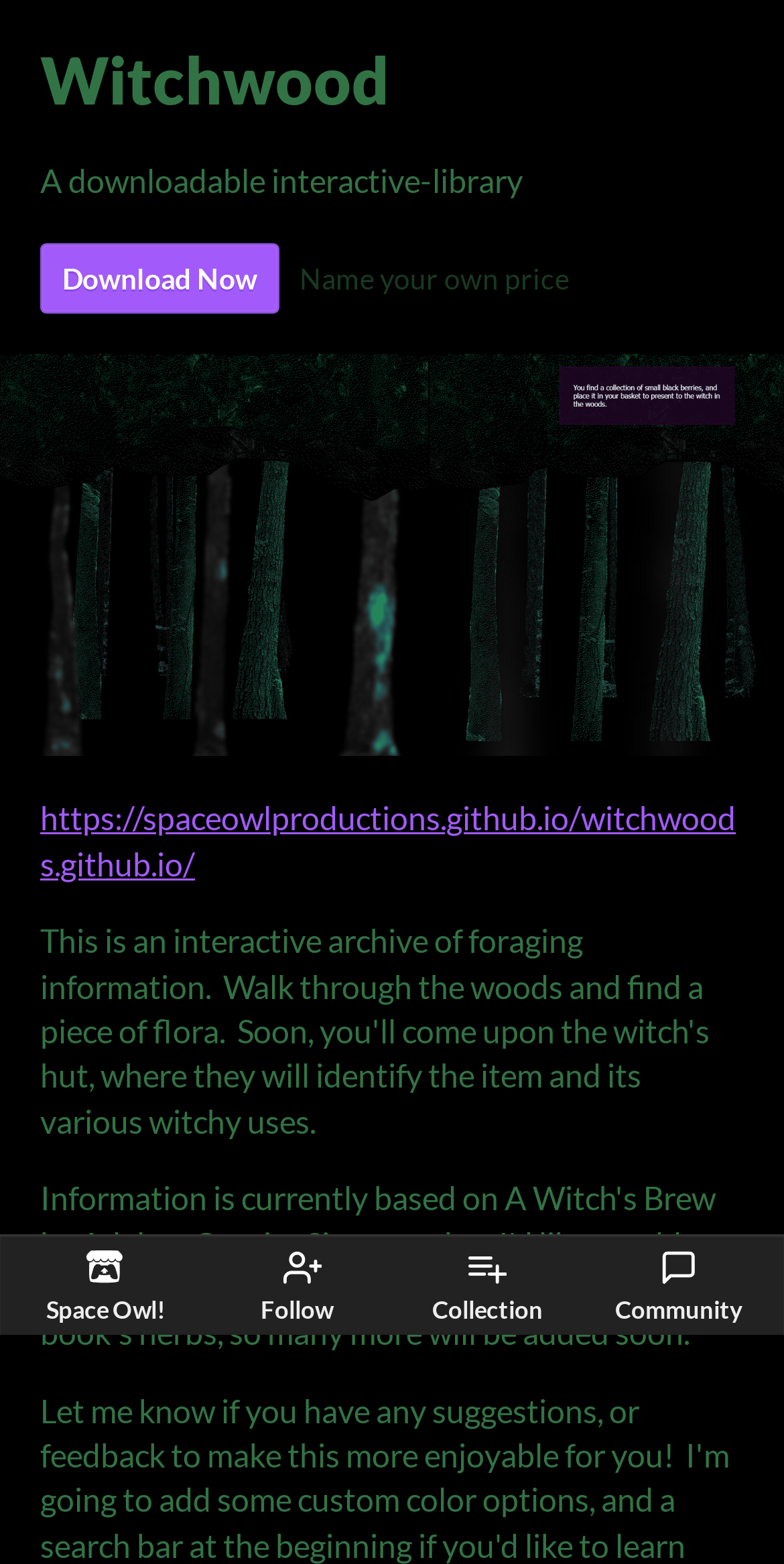Based on the element description: "Download Now", identify the bounding box coordinates for this UI element. The coordinates must be four float numbers between 0 and 1, listed as [left, top, right, bottom].

[0.051, 0.156, 0.356, 0.201]